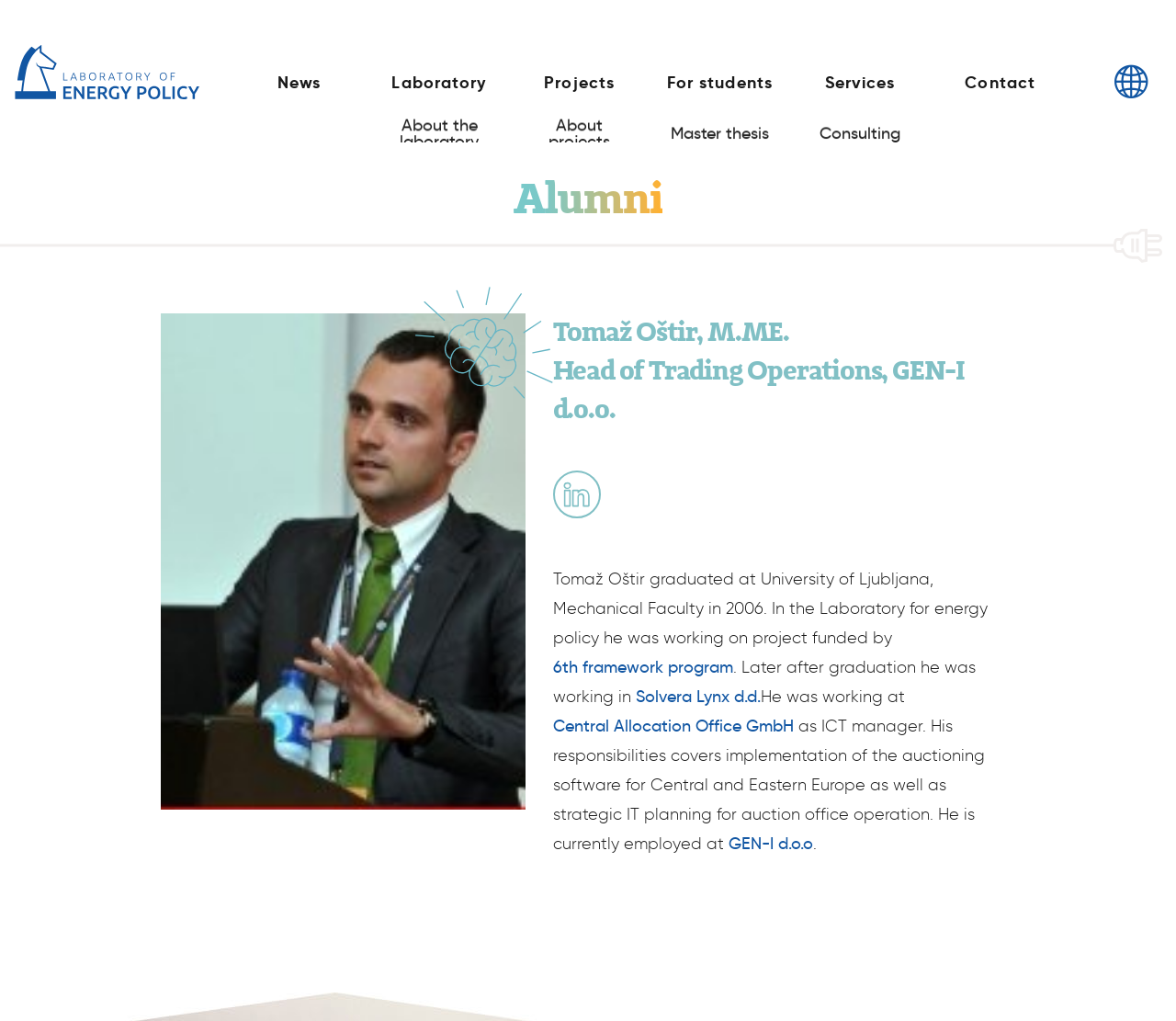Identify the bounding box coordinates for the element that needs to be clicked to fulfill this instruction: "View Projects". Provide the coordinates in the format of four float numbers between 0 and 1: [left, top, right, bottom].

[0.433, 0.059, 0.552, 0.104]